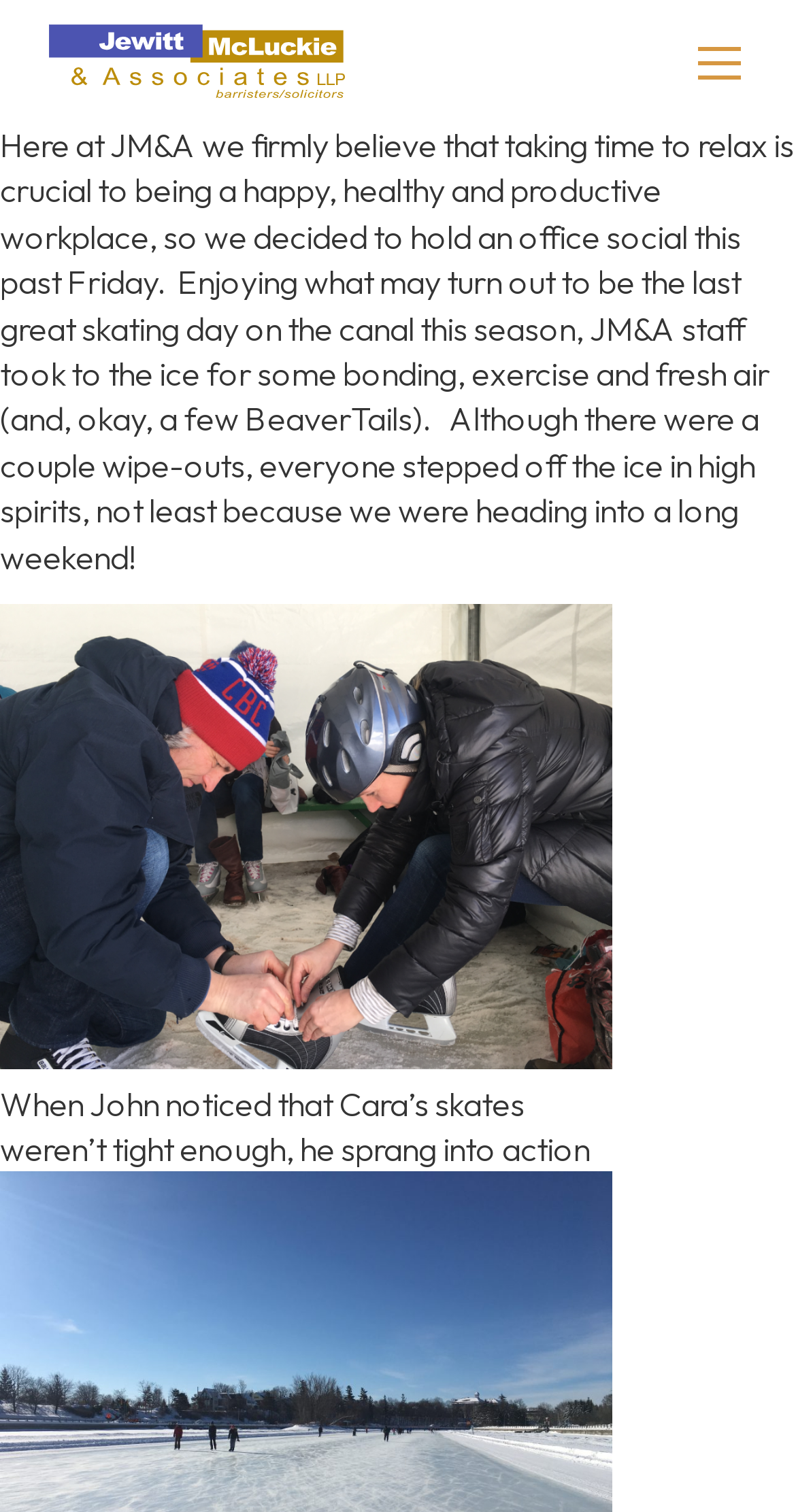Who helped Cara with her skates?
Provide a one-word or short-phrase answer based on the image.

John